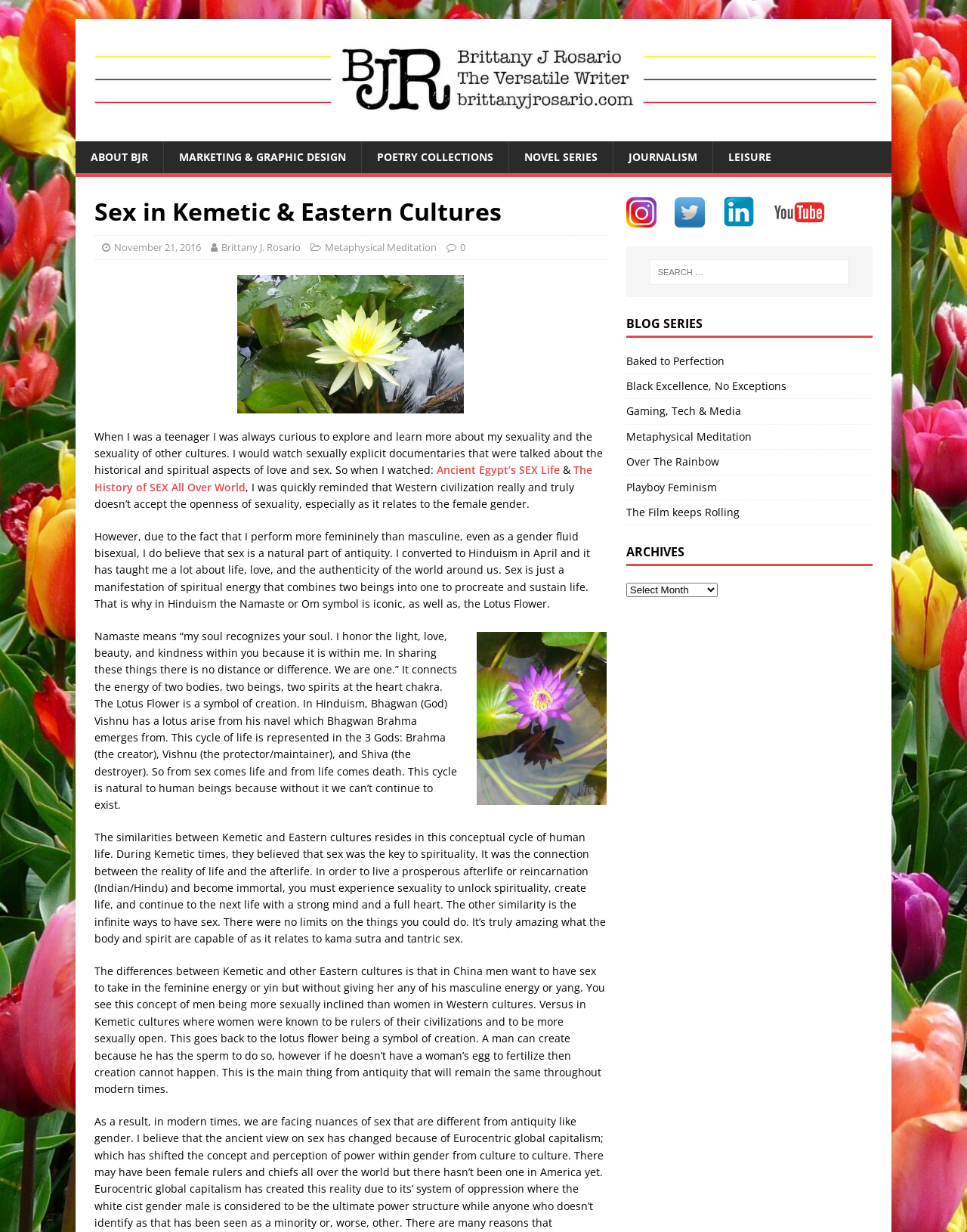Please determine the bounding box of the UI element that matches this description: Journalism. The coordinates should be given as (top-left x, top-left y, bottom-right x, bottom-right y), with all values between 0 and 1.

[0.634, 0.115, 0.737, 0.141]